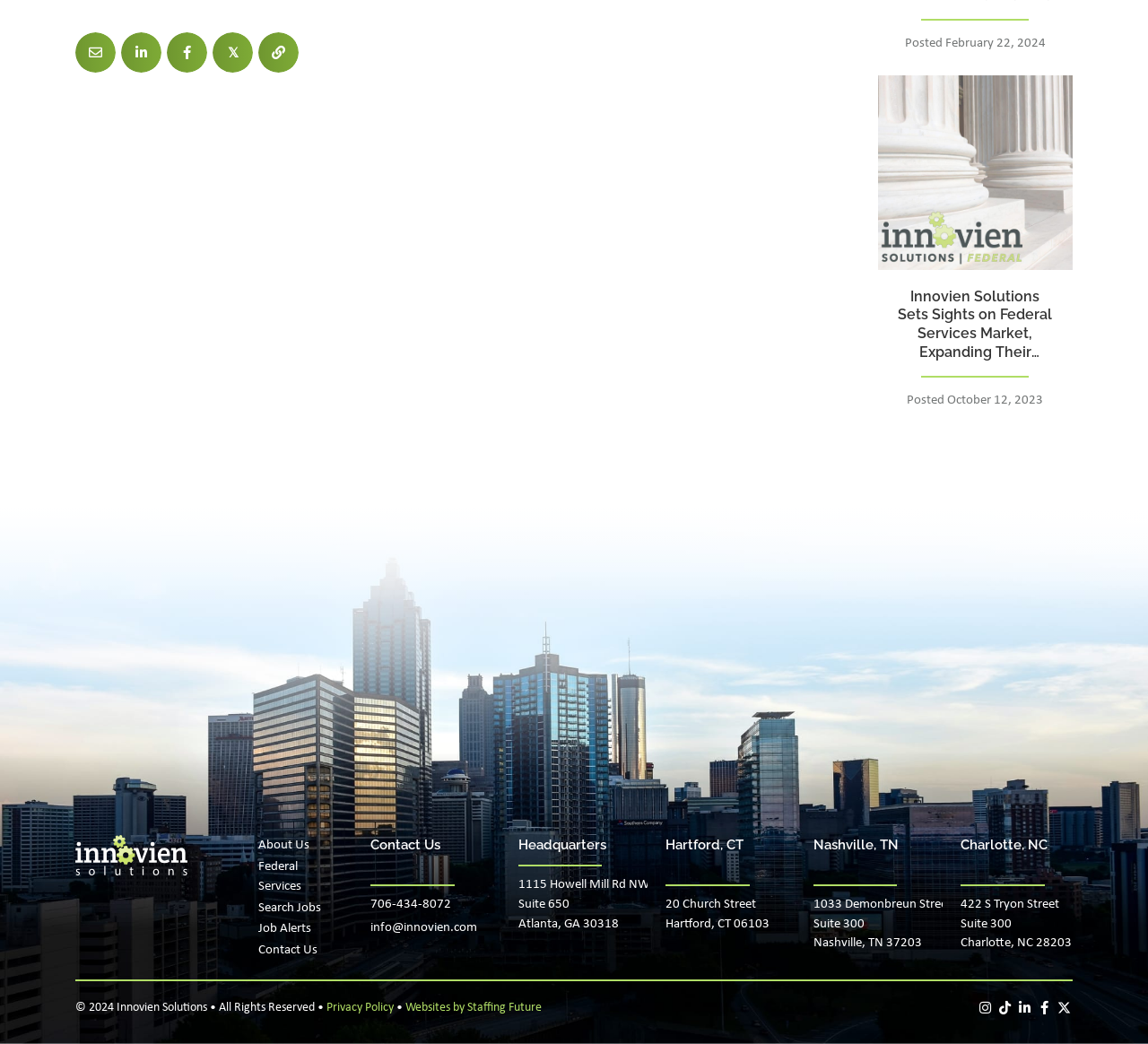Utilize the details in the image to give a detailed response to the question: What is the date of the first news article?

The date of the first news article can be found in the 'Posted' text above the article title, which is 'Posted February 22, 2024'.